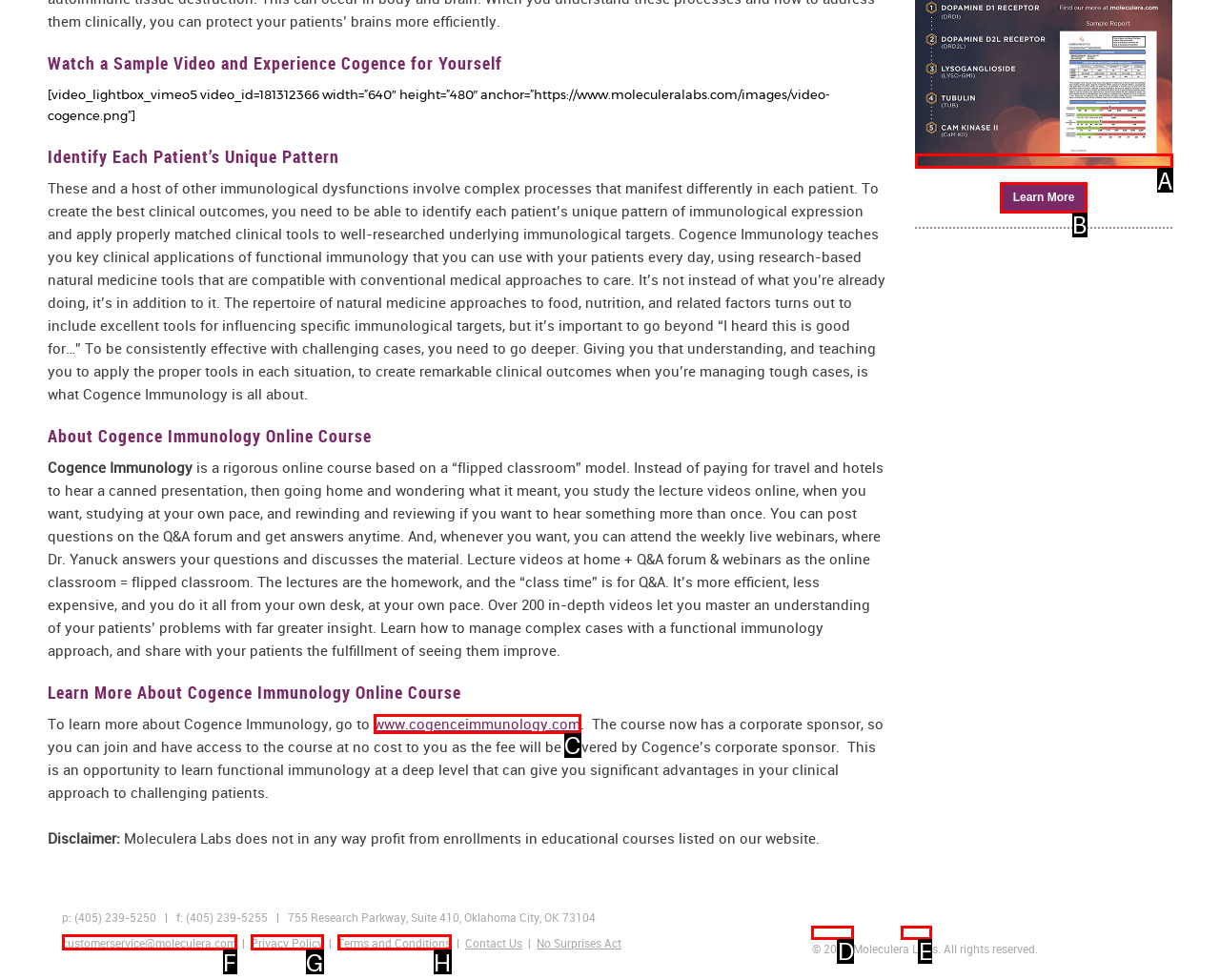Identify the correct choice to execute this task: Order Cunningham Panel for PANS and PANDAS
Respond with the letter corresponding to the right option from the available choices.

A